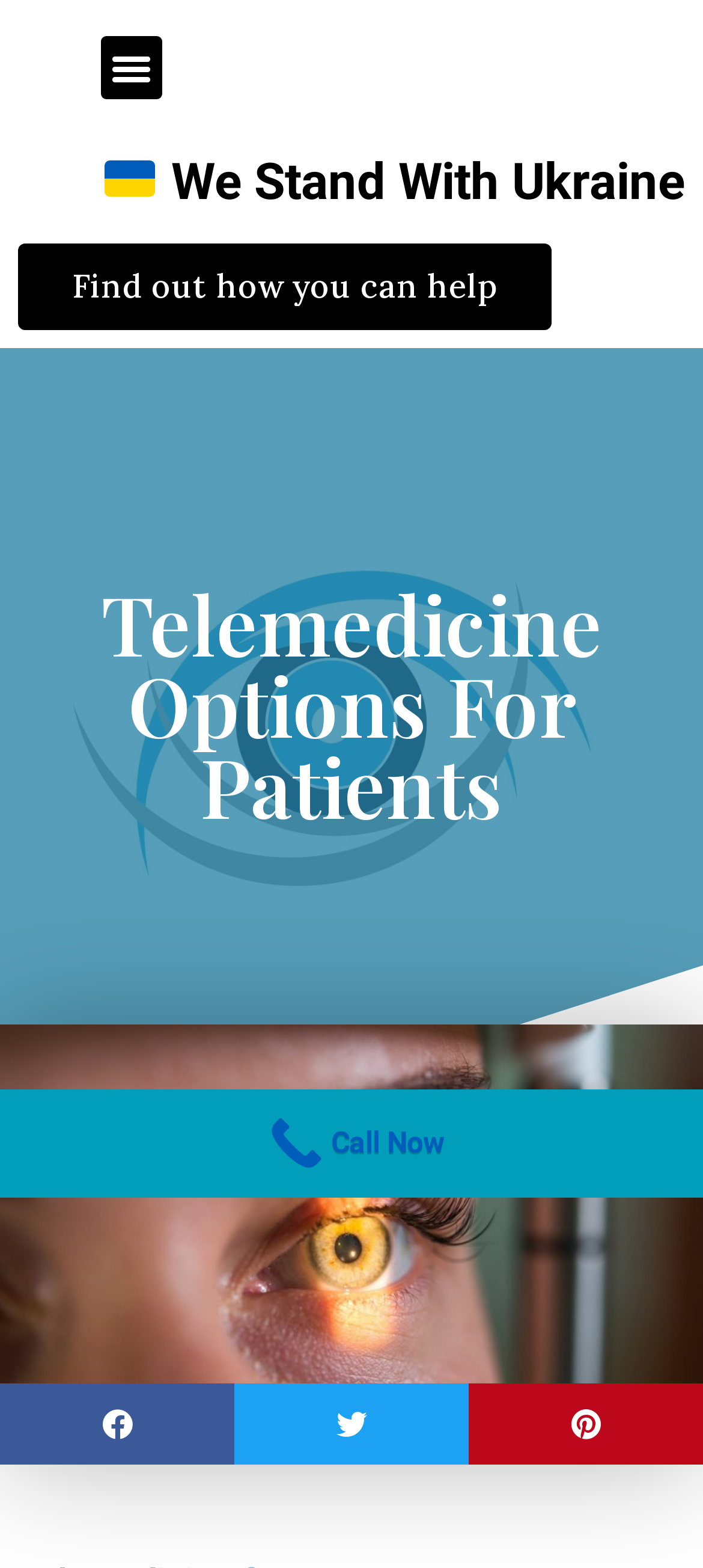Using the element description provided, determine the bounding box coordinates in the format (top-left x, top-left y, bottom-right x, bottom-right y). Ensure that all values are floating point numbers between 0 and 1. Element description: Call Now

[0.0, 0.695, 1.0, 0.764]